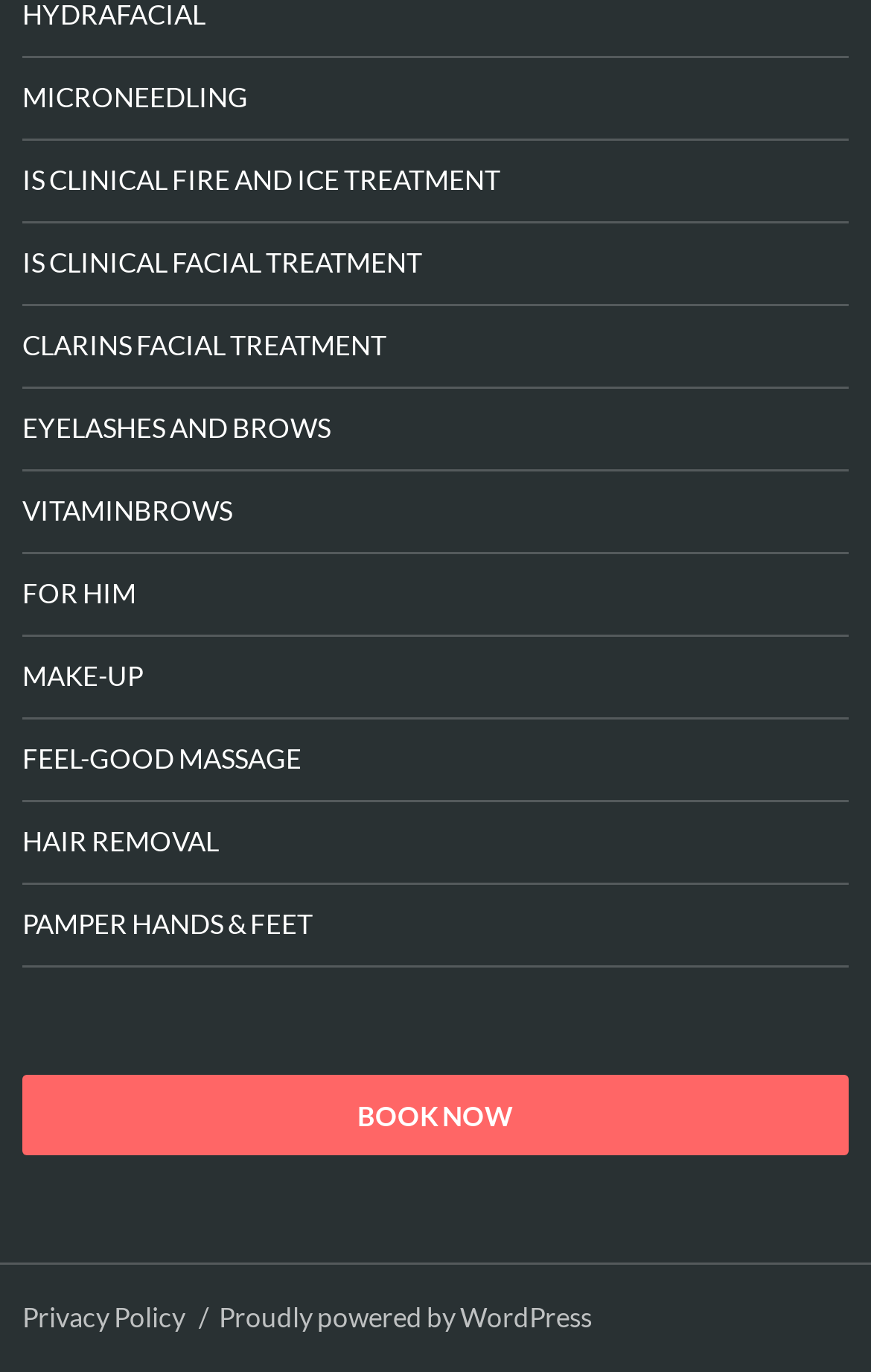Predict the bounding box coordinates of the area that should be clicked to accomplish the following instruction: "Get more information about FEEL-GOOD MASSAGE". The bounding box coordinates should consist of four float numbers between 0 and 1, i.e., [left, top, right, bottom].

[0.026, 0.524, 0.974, 0.583]